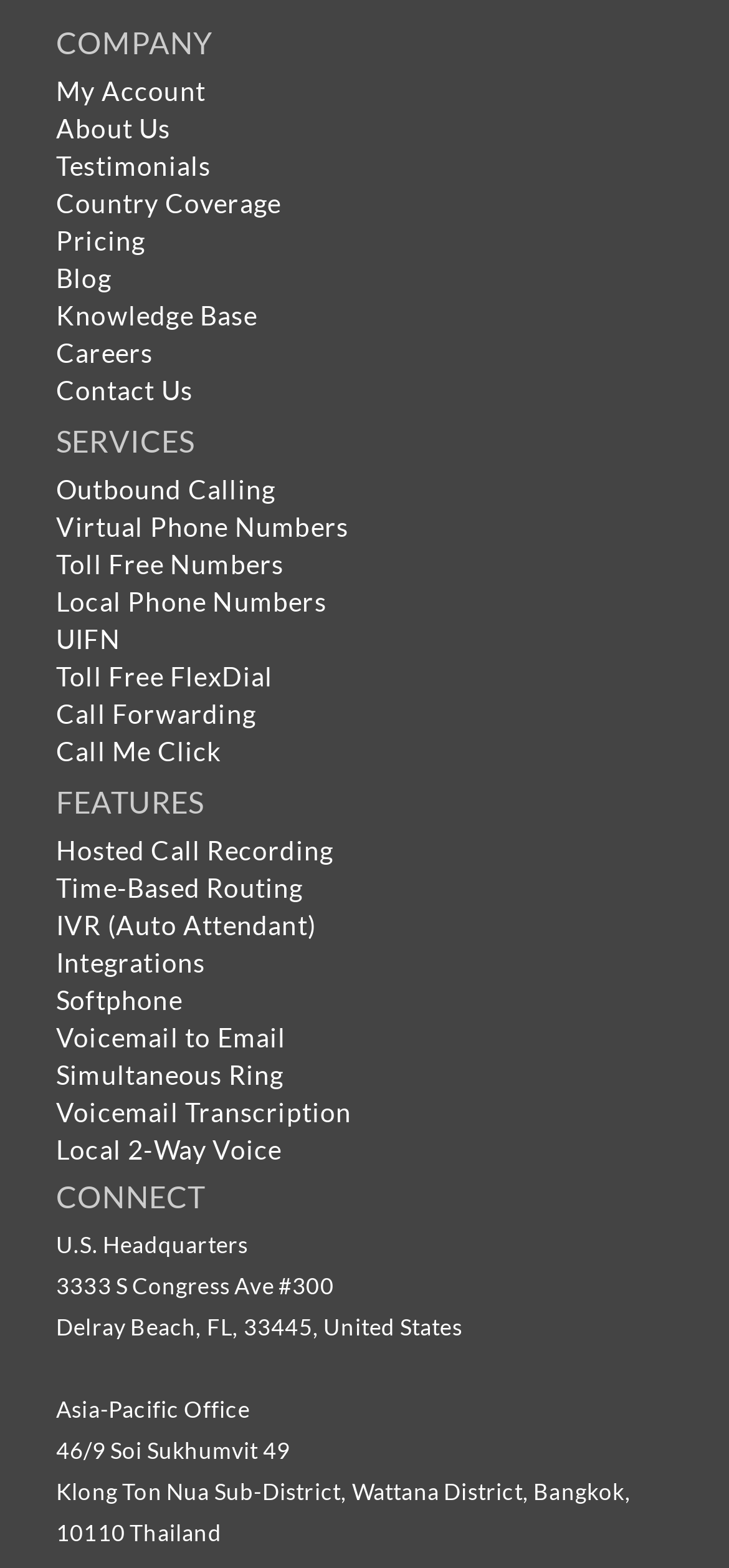What is the first link listed under 'SERVICES'?
Using the image, give a concise answer in the form of a single word or short phrase.

Outbound Calling